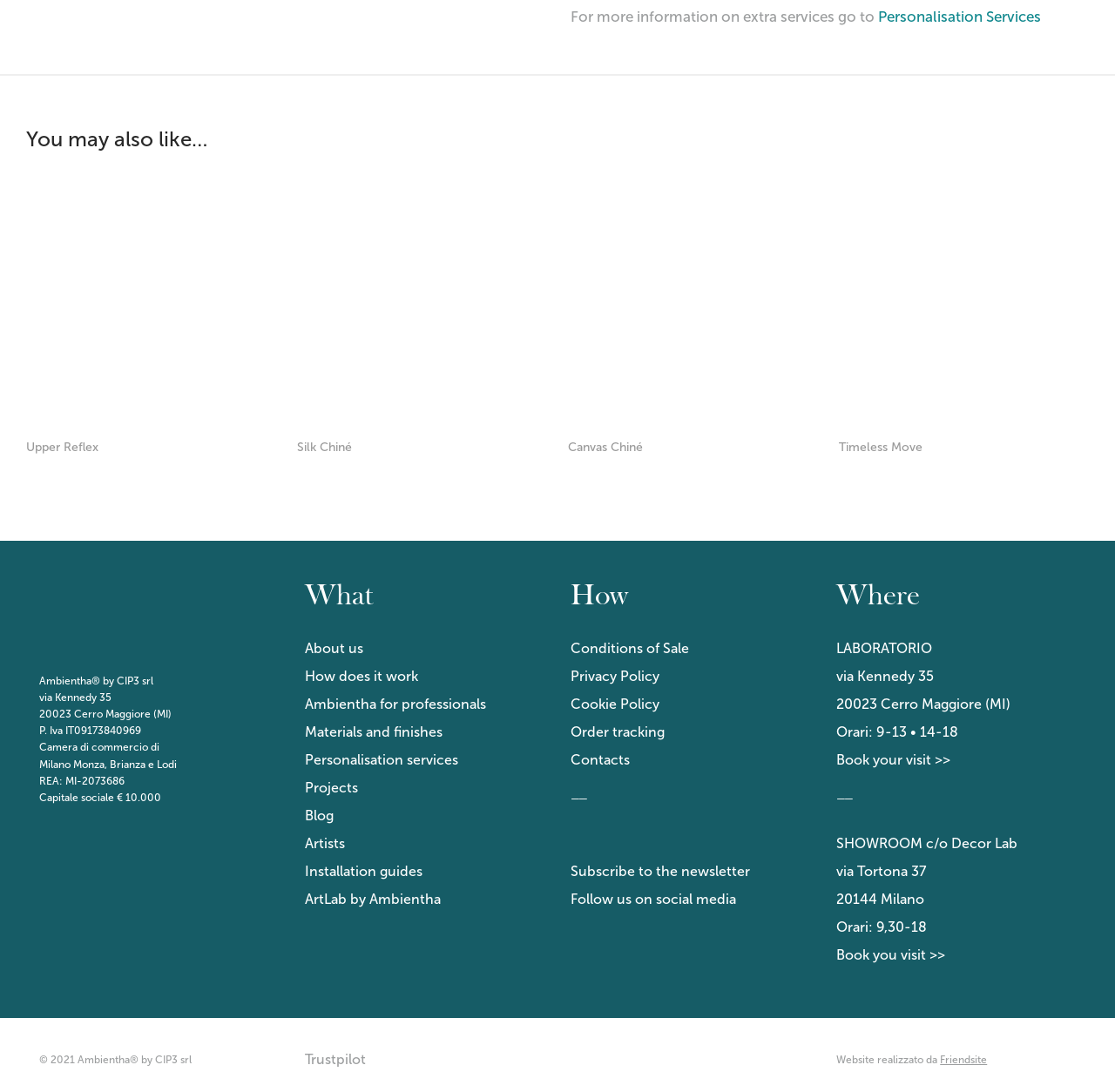What is the company name?
Based on the image content, provide your answer in one word or a short phrase.

Ambientha